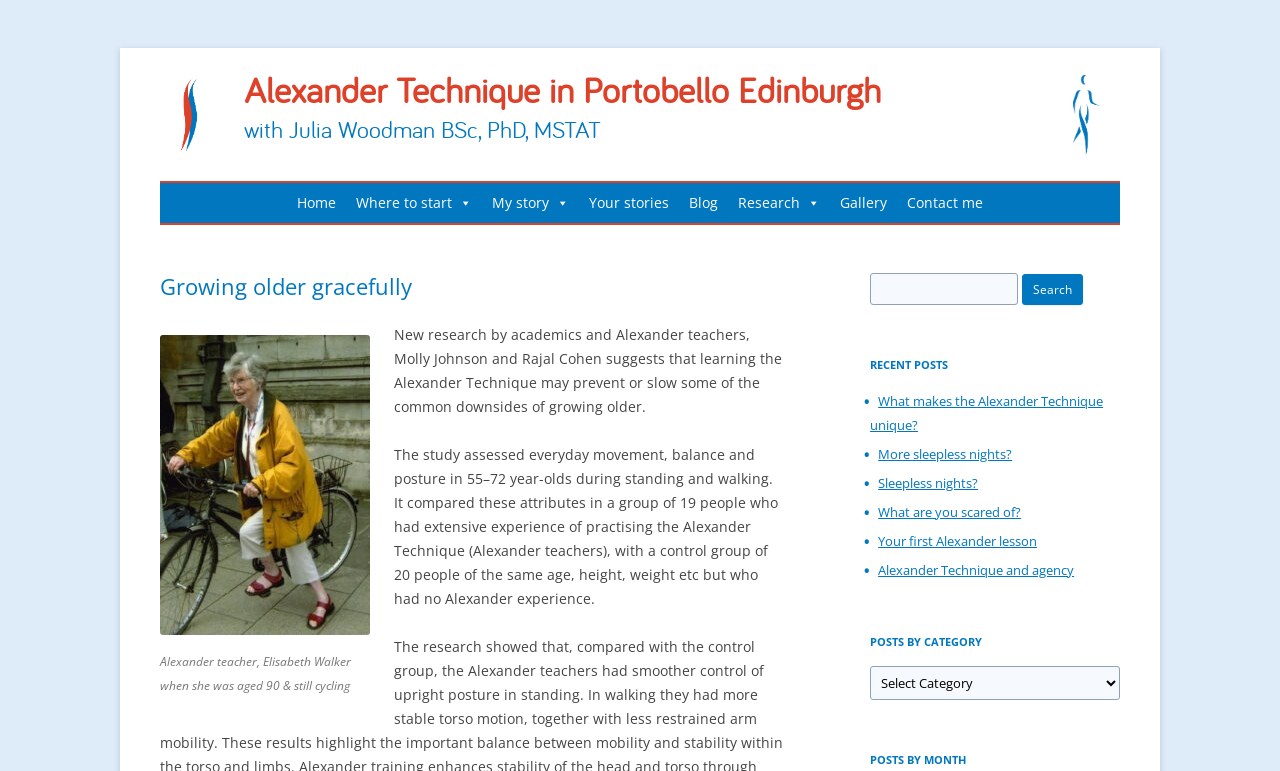Specify the bounding box coordinates of the element's area that should be clicked to execute the given instruction: "Contact Julia Woodman". The coordinates should be four float numbers between 0 and 1, i.e., [left, top, right, bottom].

[0.701, 0.237, 0.776, 0.289]